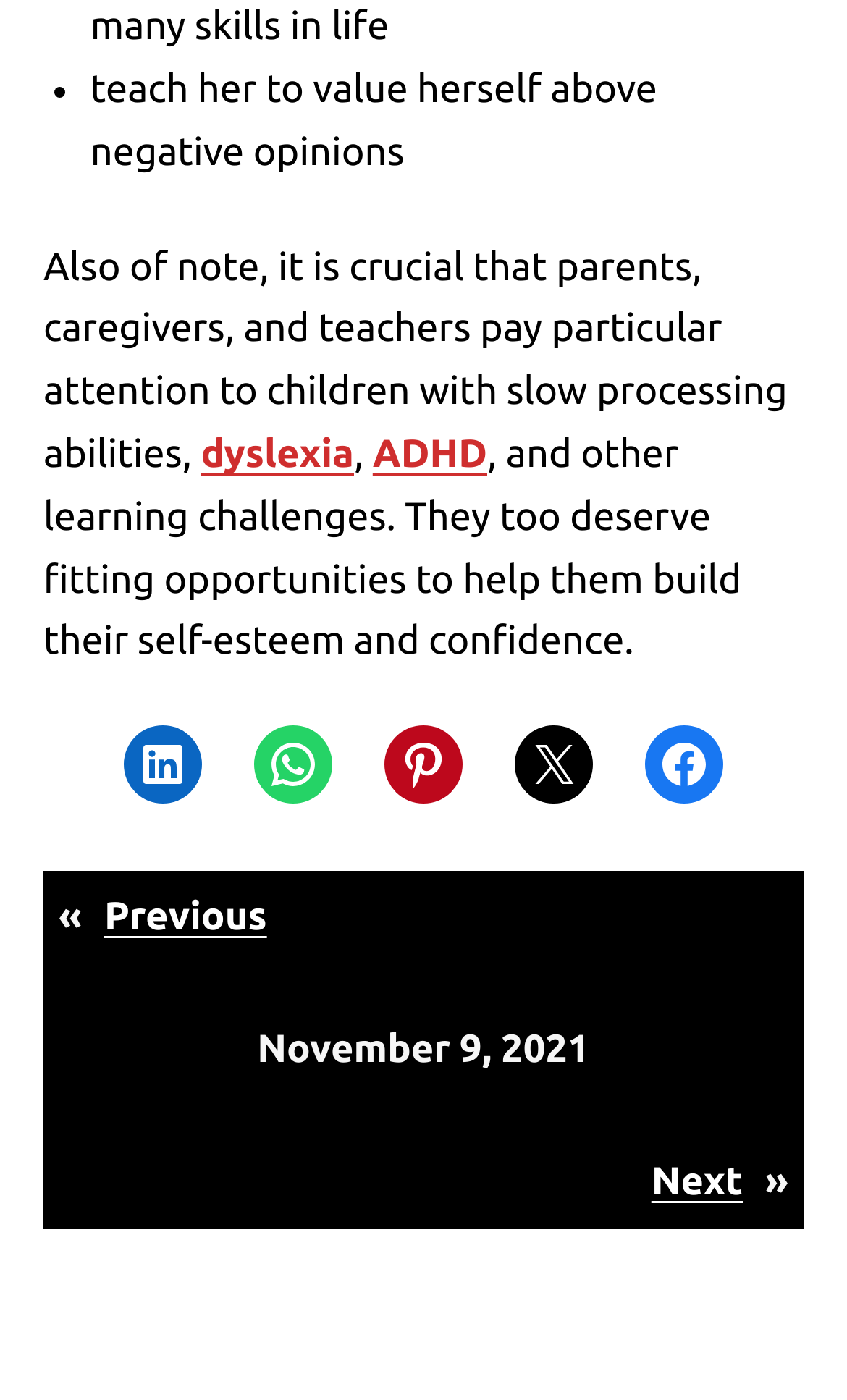Determine the bounding box coordinates for the element that should be clicked to follow this instruction: "Go to the previous article". The coordinates should be given as four float numbers between 0 and 1, in the format [left, top, right, bottom].

[0.123, 0.64, 0.315, 0.671]